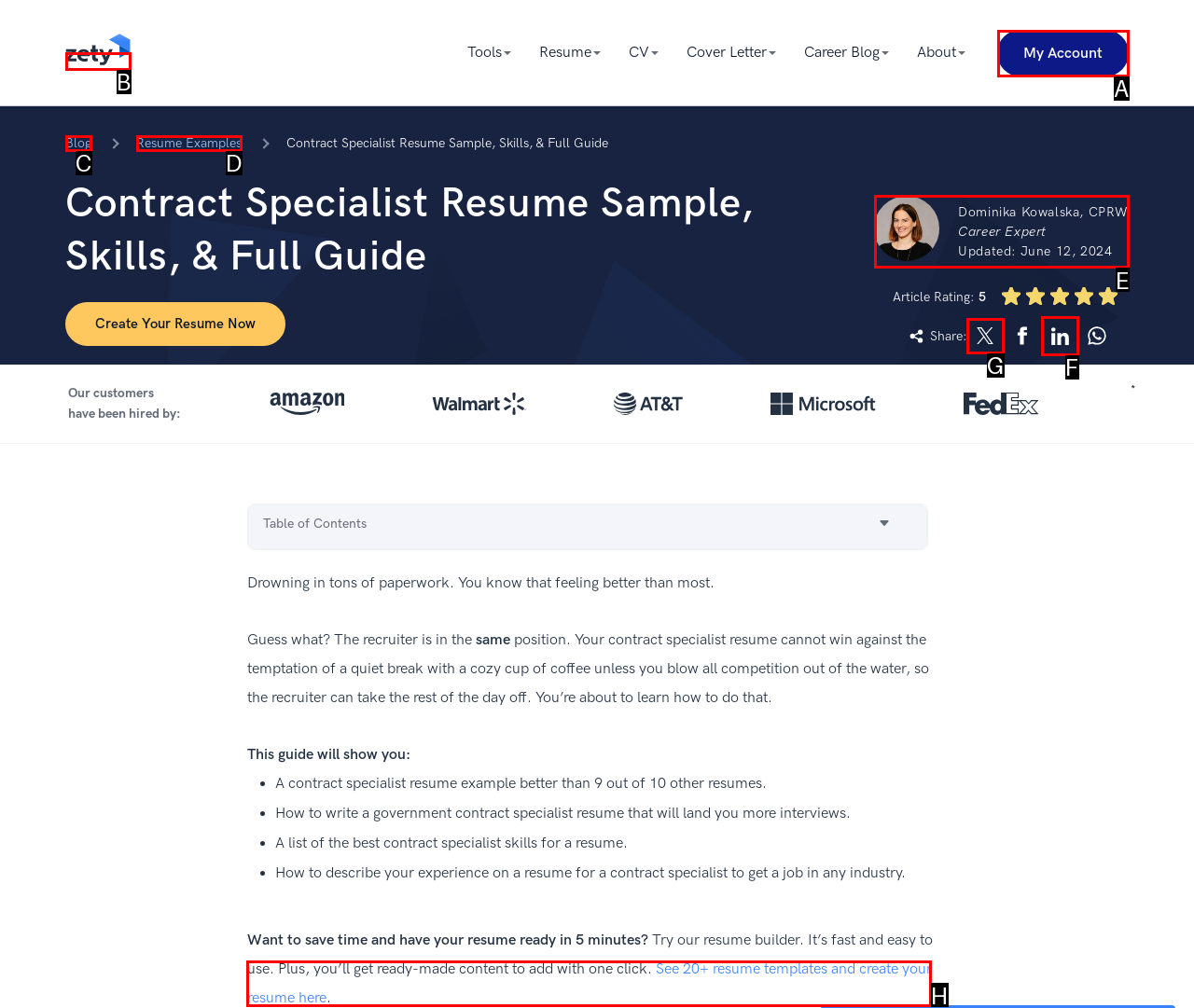Select the HTML element that needs to be clicked to carry out the task: Try the resume builder
Provide the letter of the correct option.

H